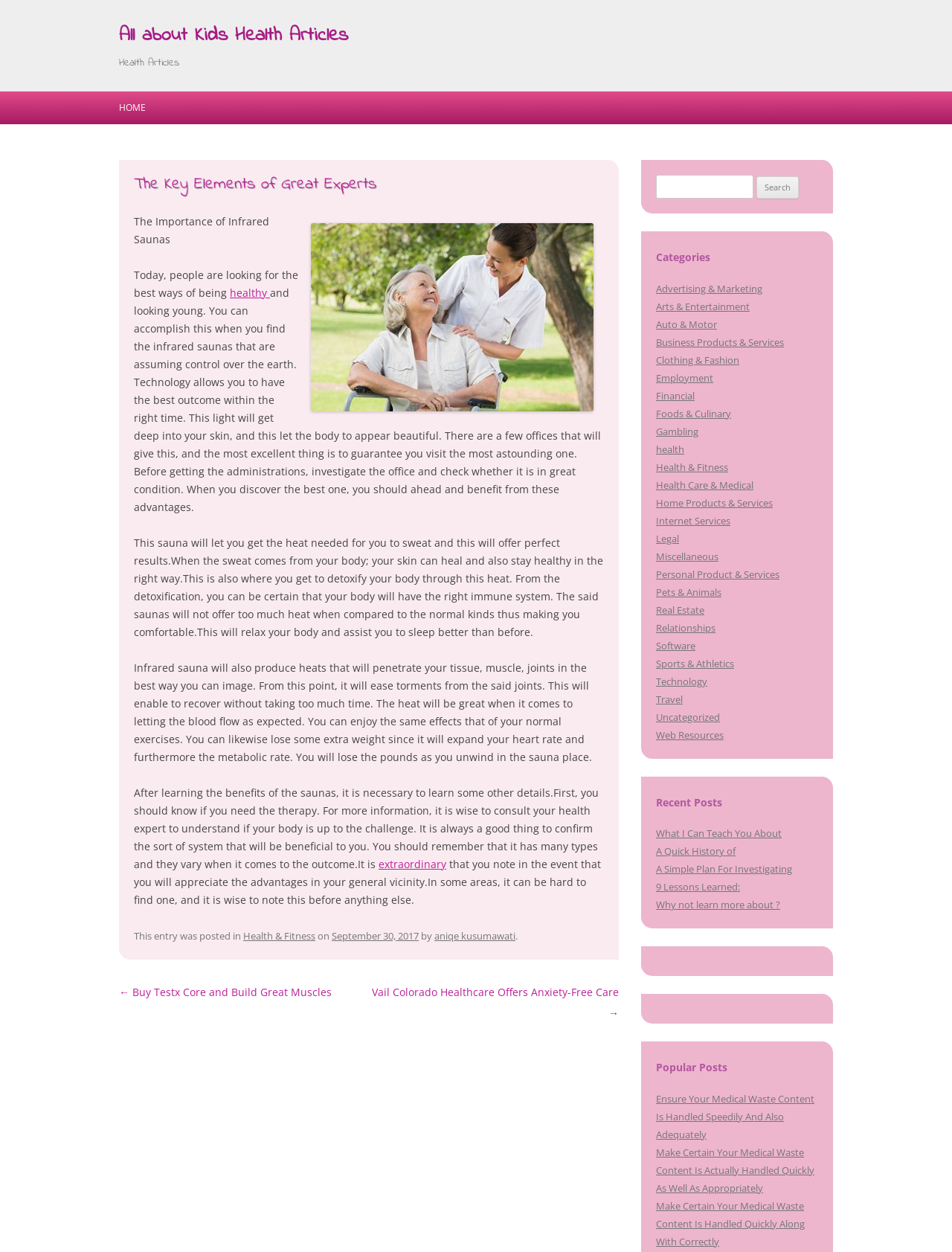Please locate the clickable area by providing the bounding box coordinates to follow this instruction: "View the recent post 'What I Can Teach You About'".

[0.689, 0.66, 0.821, 0.671]